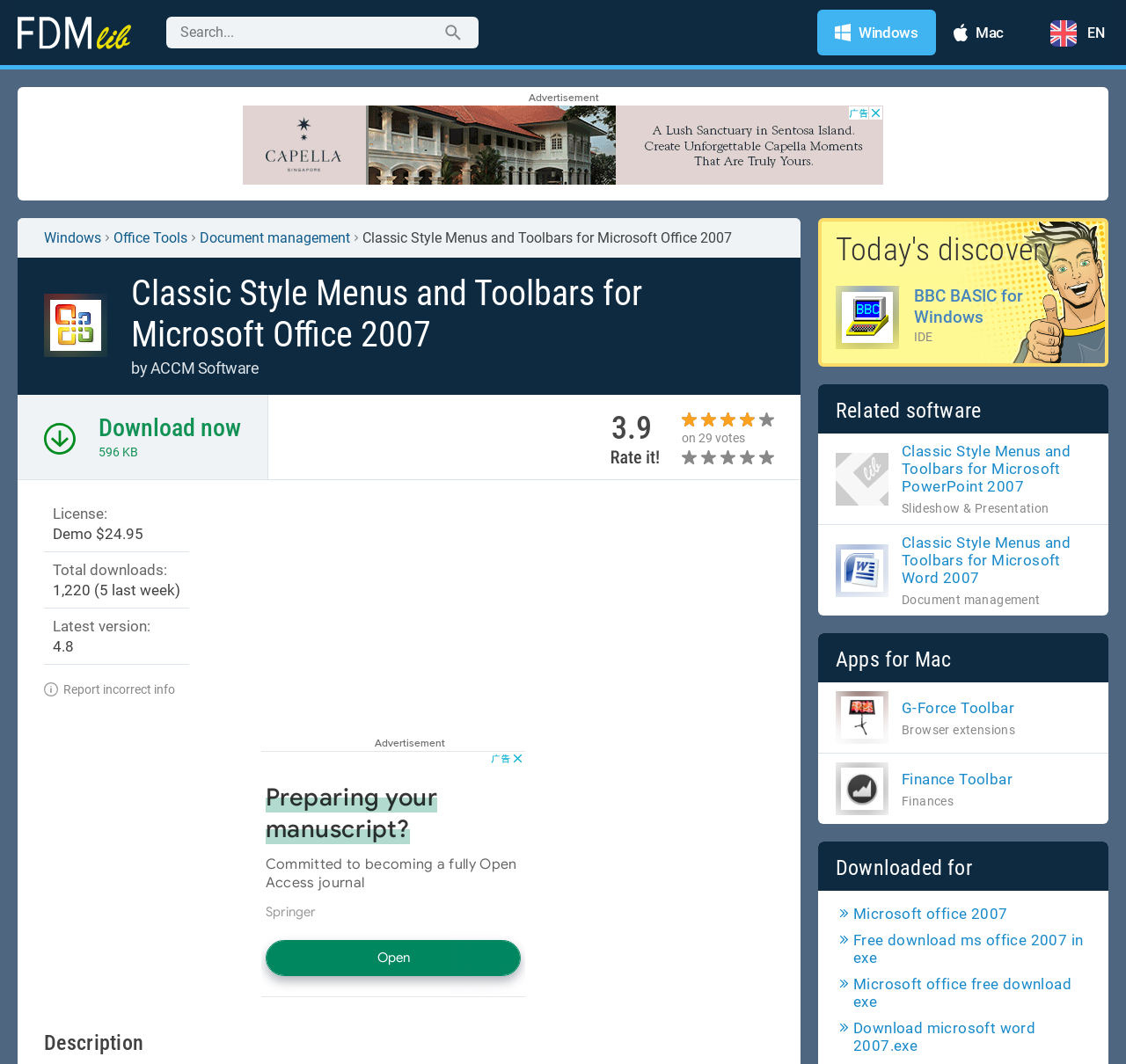Offer a comprehensive description of the webpage’s content and structure.

This webpage is about downloading Classic Style Menus and Toolbars for Microsoft Office 2007. At the top, there is a search bar with a search button next to it. Below the search bar, there are links to "Windows" and "Mac" on the right side, and a language selection option "EN" on the far right. 

On the left side, there is an advertisement iframe. Below the search bar, there are several links, including "Windows", "Office Tools", "Document management", and the title of the software "Classic Style Menus and Toolbars for Microsoft Office 2007" with an image of the software next to it.

The main content of the webpage is divided into two sections. On the left side, there is a section with details about the software, including a heading, a description, and information about the software's license, total downloads, and latest version. There is also a table with more information about the software.

On the right side, there is a section with related software and links to other downloads, including "BBC BASIC for Windows", "Classic Style Menus and Toolbars for Microsoft PowerPoint 2007", "Classic Style Menus and Toolbars for Microsoft Word 2007", and several other software. Each related software has an image and a brief description.

At the bottom of the webpage, there are more links to other downloads, including "G-Force Toolbar", "Finance Toolbar", and several others. There is also a section with links to other Microsoft Office 2007 related downloads.